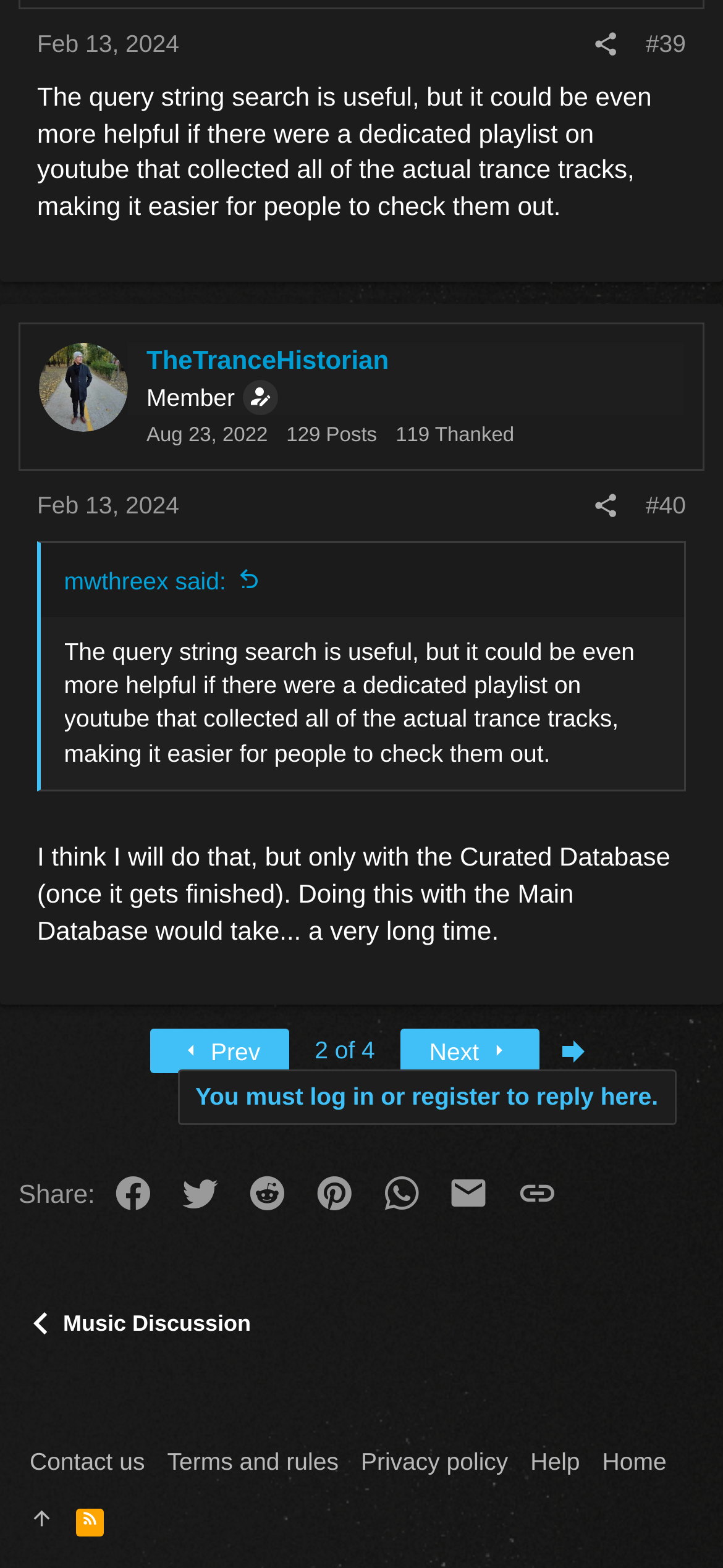How many posts has the original poster made?
Answer the question with a single word or phrase, referring to the image.

129 Posts